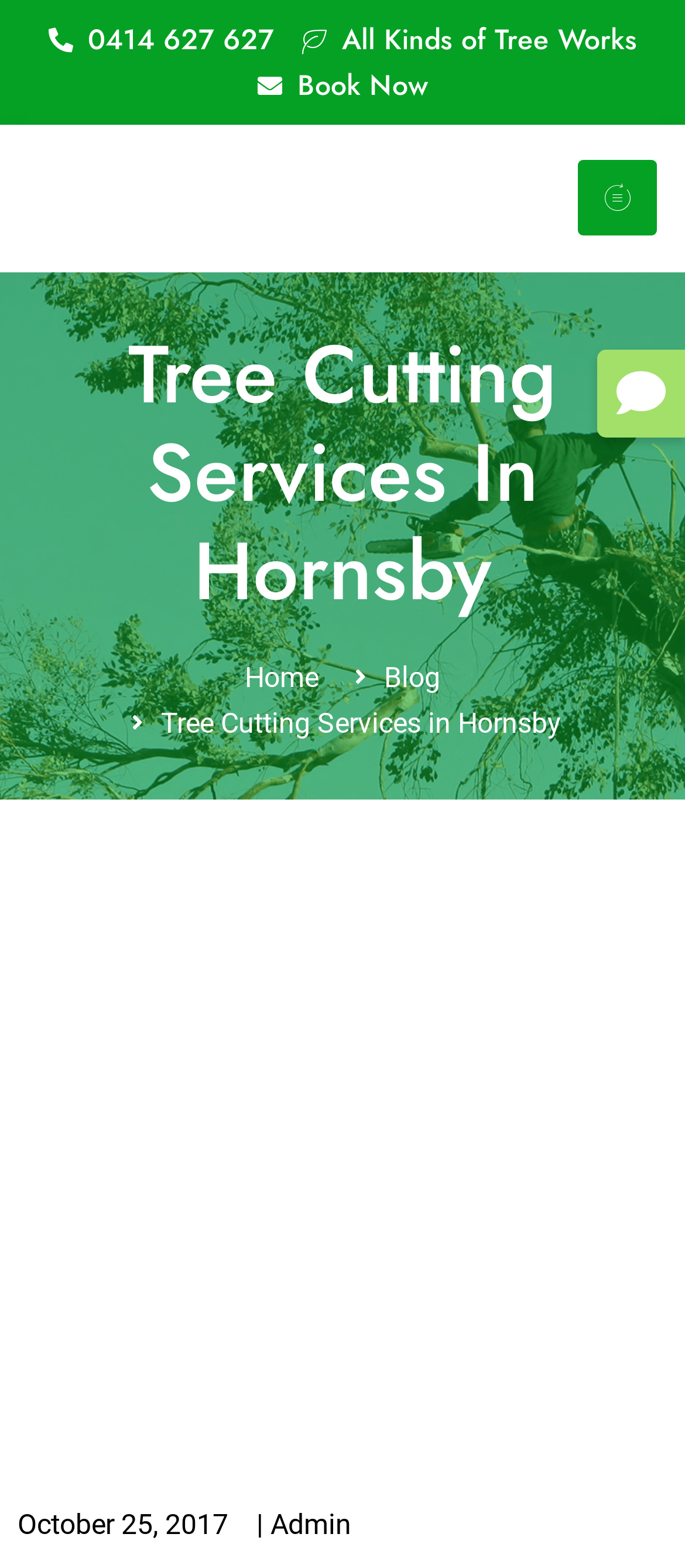For the given element description October 25, 2017, determine the bounding box coordinates of the UI element. The coordinates should follow the format (top-left x, top-left y, bottom-right x, bottom-right y) and be within the range of 0 to 1.

[0.026, 0.958, 0.333, 0.987]